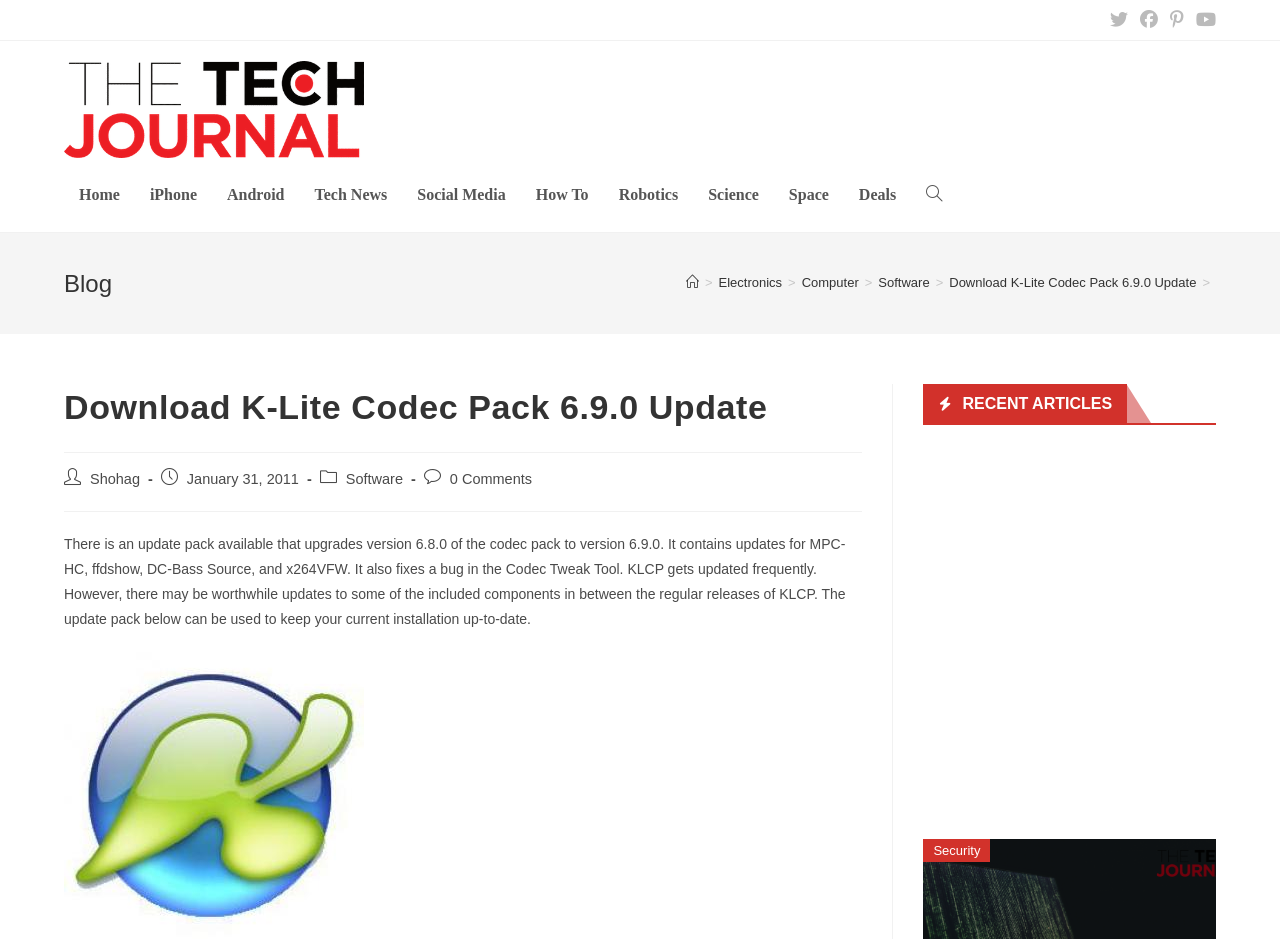Provide the bounding box coordinates for the UI element that is described as: "Security".

[0.721, 0.893, 0.774, 0.918]